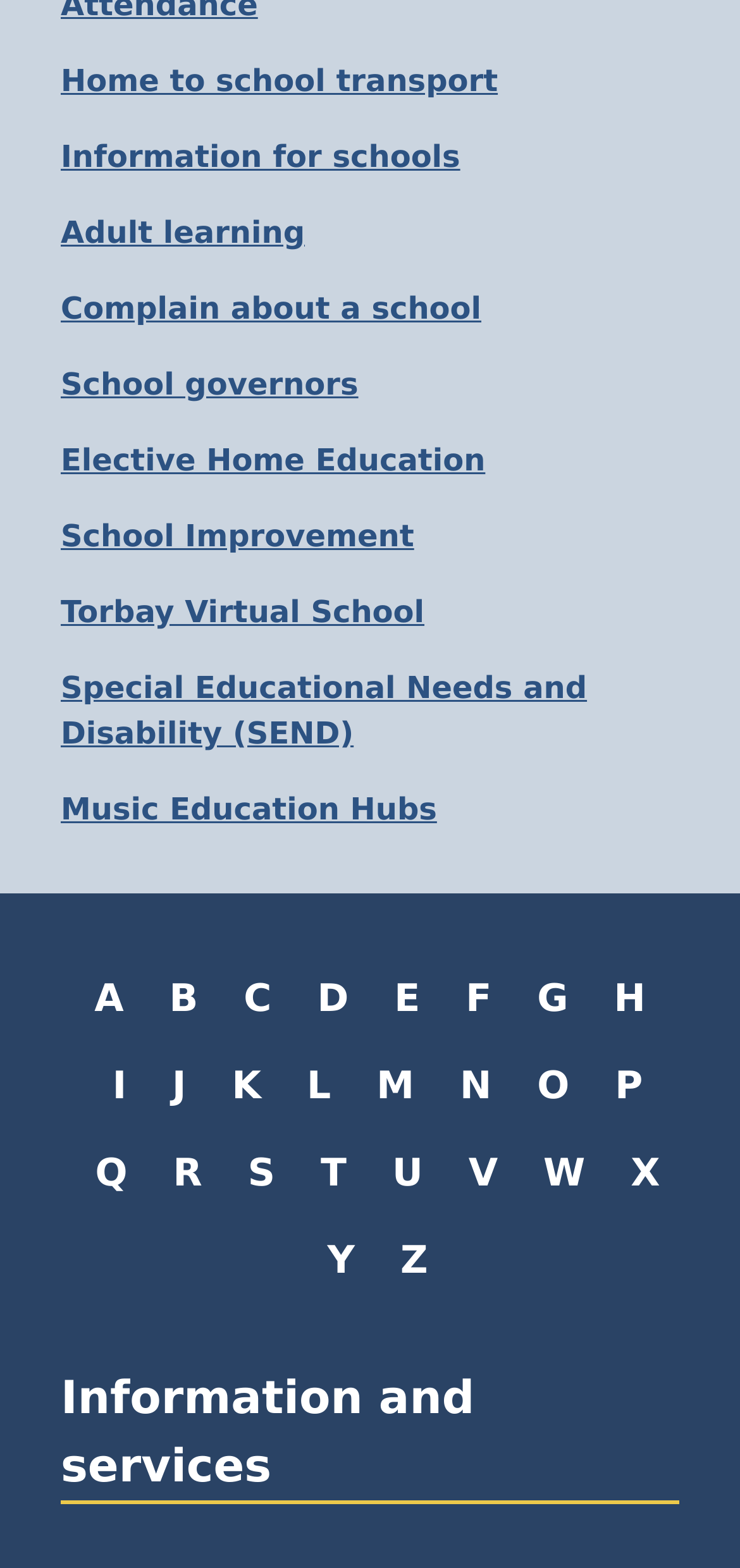Pinpoint the bounding box coordinates of the clickable element to carry out the following instruction: "Learn about Adult learning."

[0.082, 0.134, 0.412, 0.163]